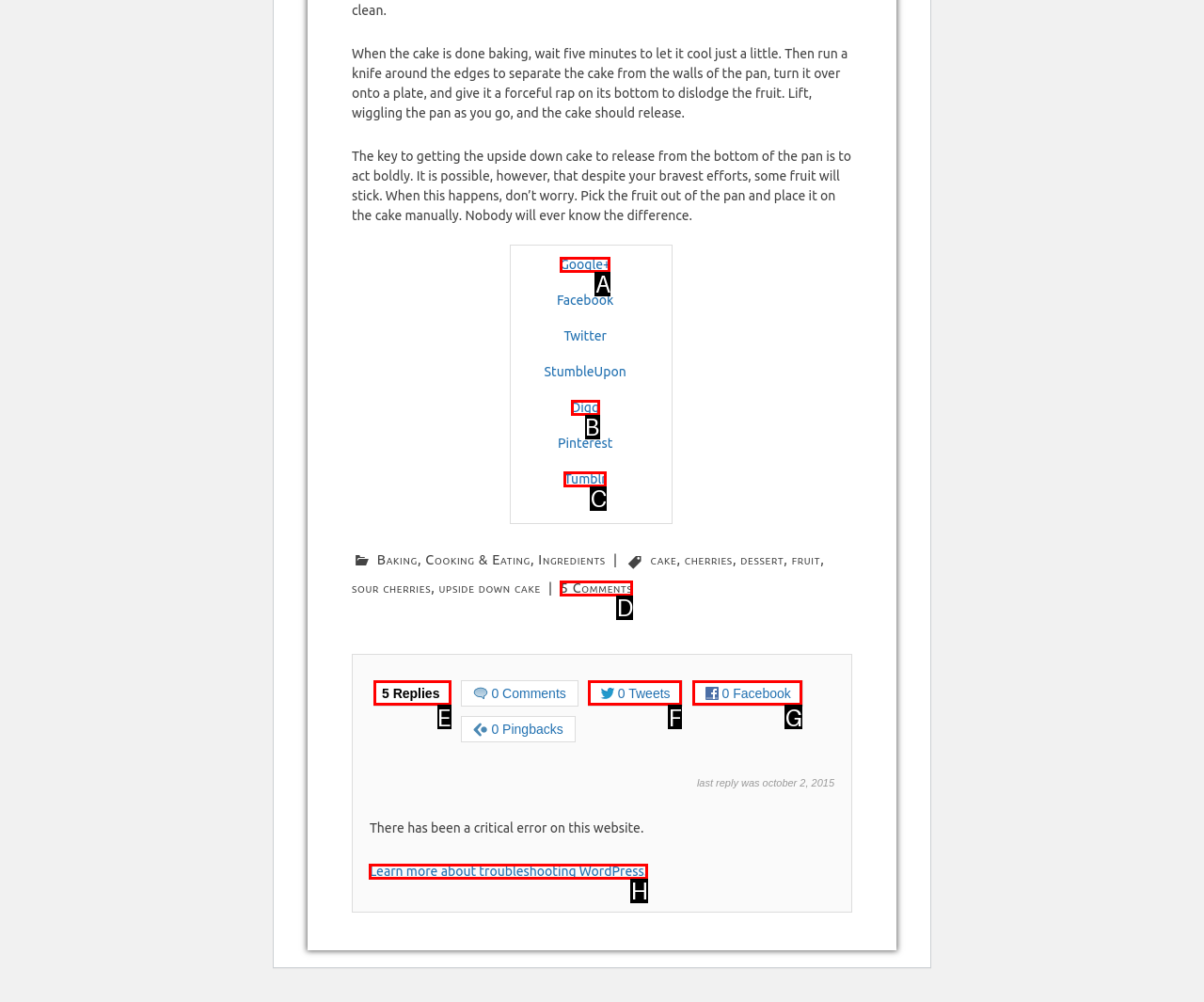Find the HTML element to click in order to complete this task: Learn more about troubleshooting WordPress
Answer with the letter of the correct option.

H